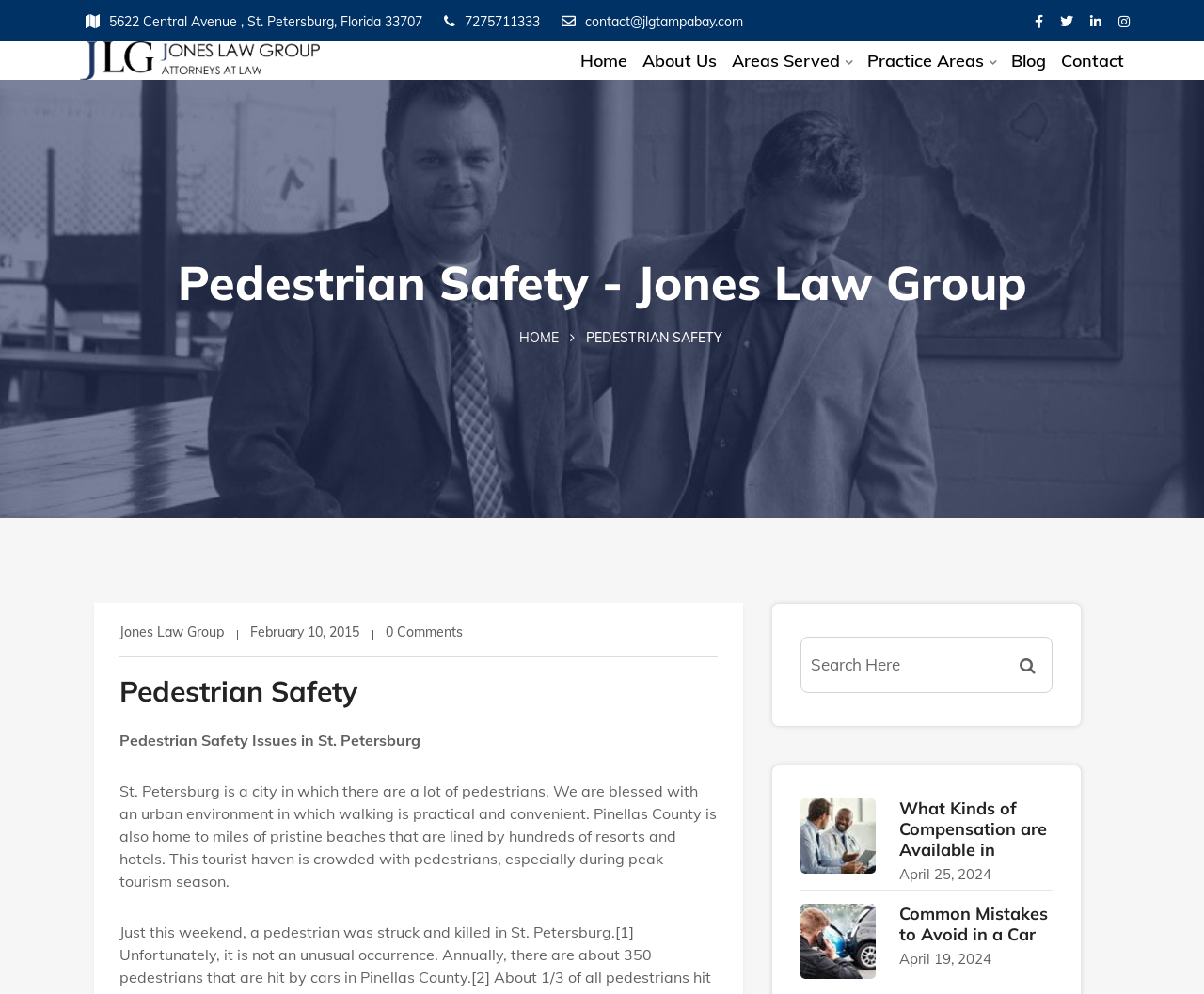Give a concise answer using one word or a phrase to the following question:
What is the purpose of the textbox?

Search for: